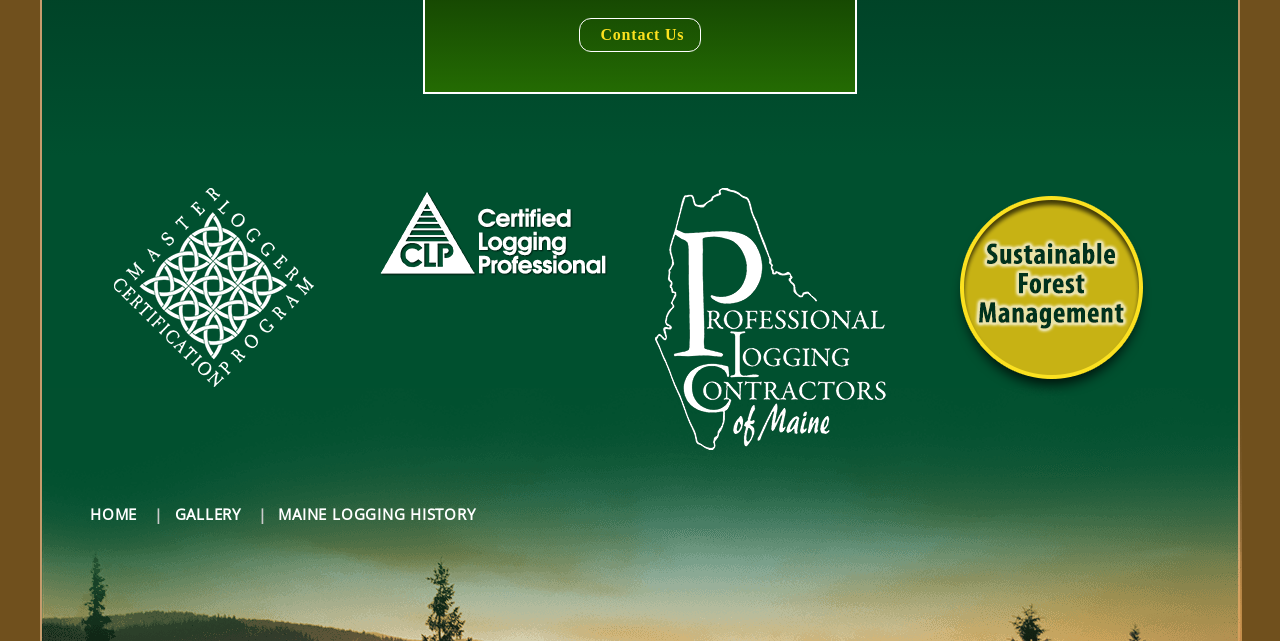What is the topmost link on the webpage?
Using the screenshot, give a one-word or short phrase answer.

Contact Us